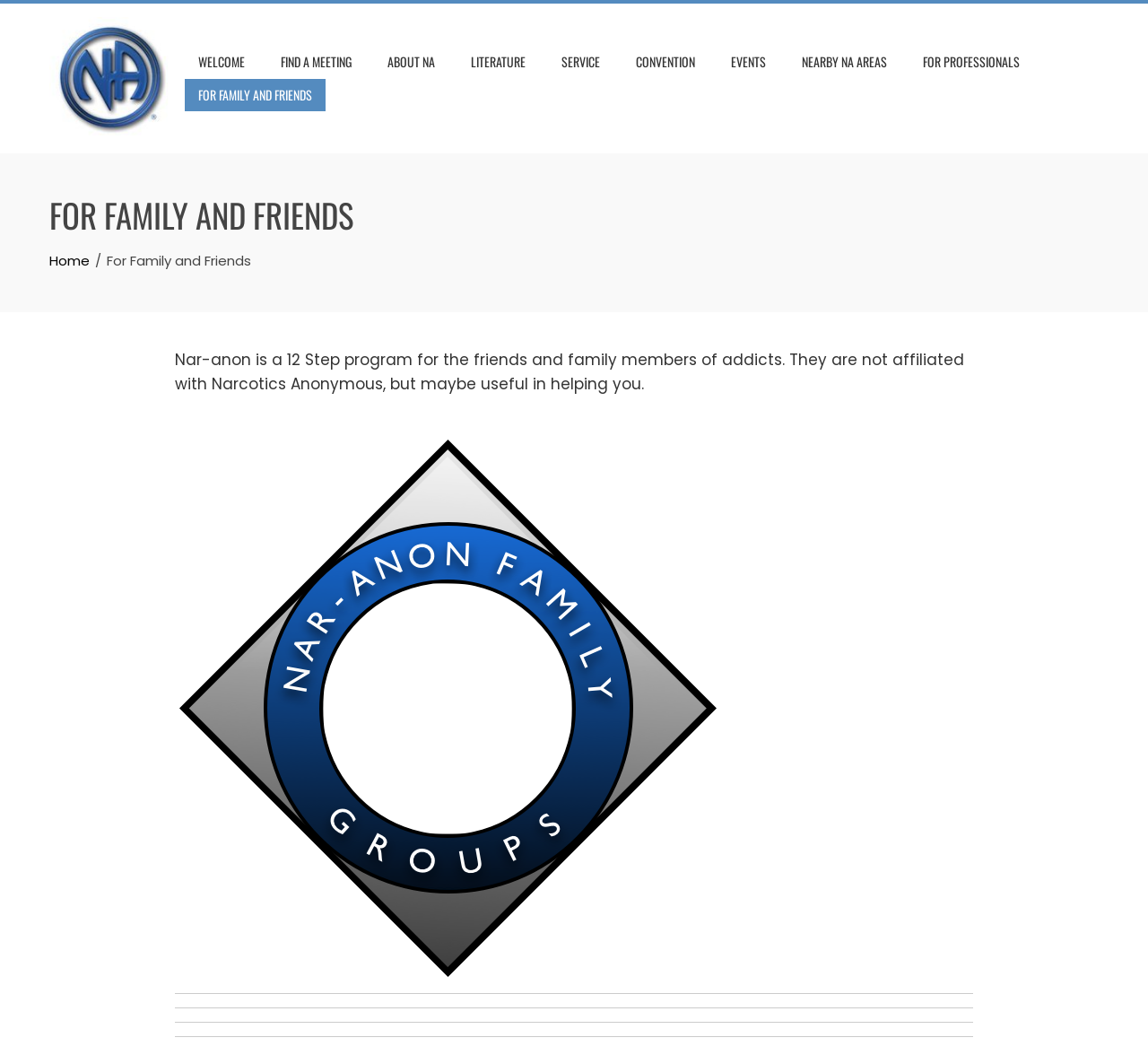Show me the bounding box coordinates of the clickable region to achieve the task as per the instruction: "Explore nearby NA areas".

[0.687, 0.044, 0.784, 0.075]